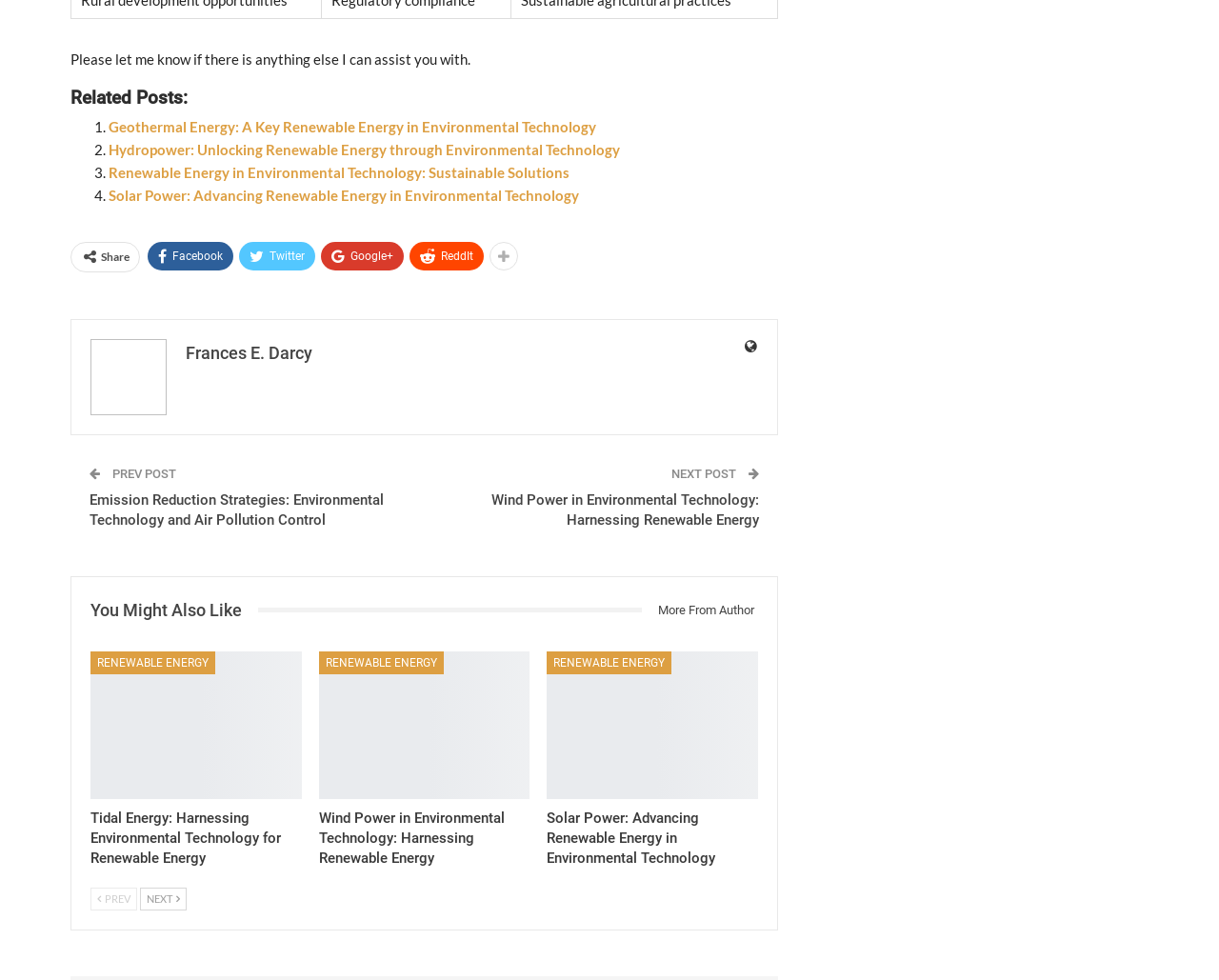Bounding box coordinates are specified in the format (top-left x, top-left y, bottom-right x, bottom-right y). All values are floating point numbers bounded between 0 and 1. Please provide the bounding box coordinate of the region this sentence describes: Twitter

[0.196, 0.247, 0.259, 0.276]